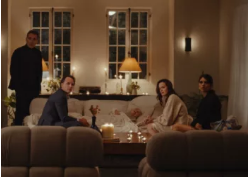Produce a meticulous caption for the image.

The image depicts a tense and emotional scene featuring four characters gathered in a dimly lit room, suggesting a moment of reflection or confrontation. The warm glow from lamps gently illuminates the space, contrasting with the emotional weight visible in the characters' expressions. They are seated on a sofa, seemingly engaged in a serious discussion, surrounded by candles that add a sense of intimacy and urgency to the setting. This scene is part of the context from "The Uninvited Review," highlighting its exploration of complicated human relationships and life transitions. The atmosphere conveys a mix of vulnerability and intensity, inviting viewers to delve deeper into the narrative of the story being presented.